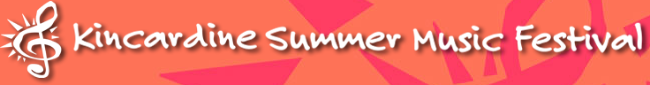What is intertwined with a sun in the logo?
Analyze the image and deliver a detailed answer to the question.

According to the caption, the design features a musical note intertwined with a sun, highlighting the festival's celebration of music during the summer months, which suggests a connection between music and the sun.